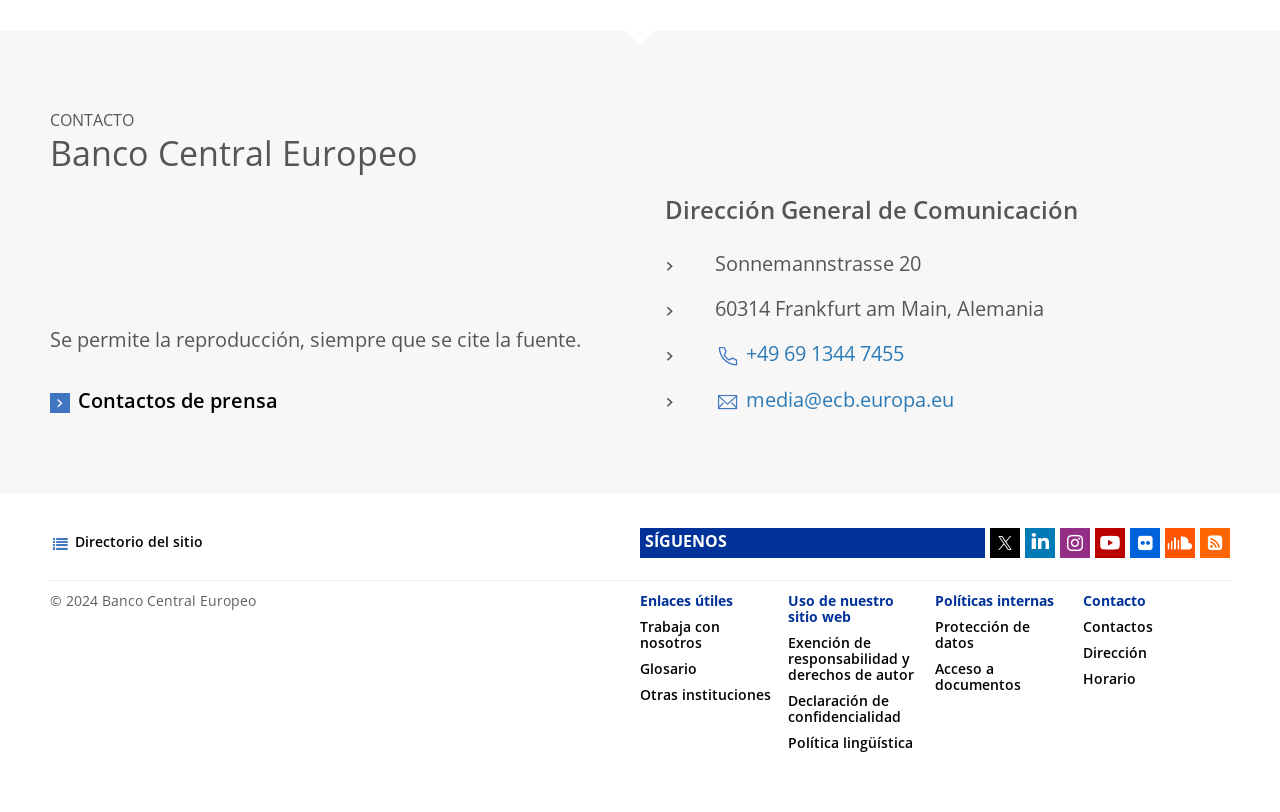Determine the bounding box coordinates of the clickable element to achieve the following action: 'Learn about the European Central Bank's data protection policy'. Provide the coordinates as four float values between 0 and 1, formatted as [left, top, right, bottom].

[0.73, 0.765, 0.805, 0.802]